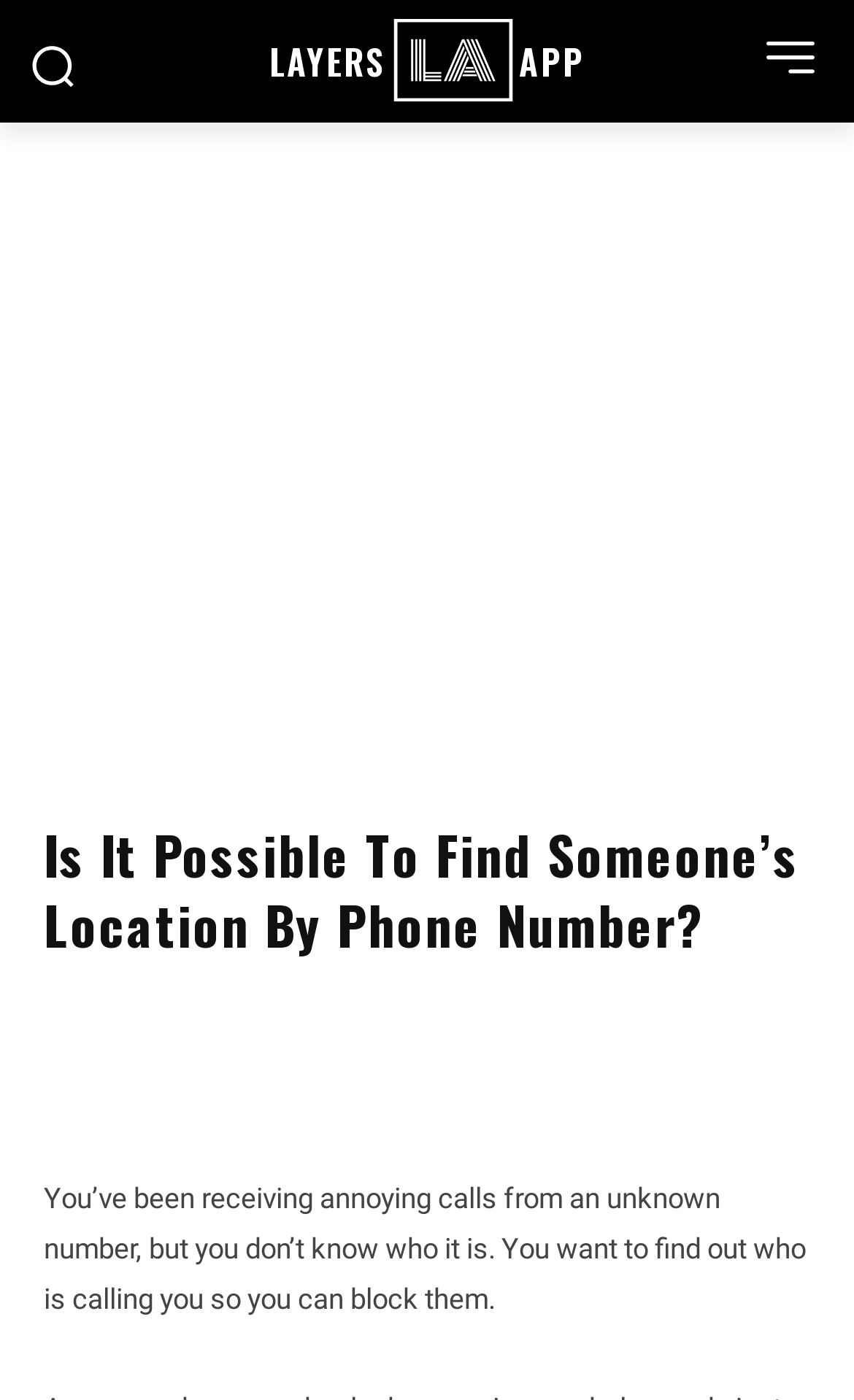What is the purpose of this webpage?
Use the screenshot to answer the question with a single word or phrase.

Find caller's location